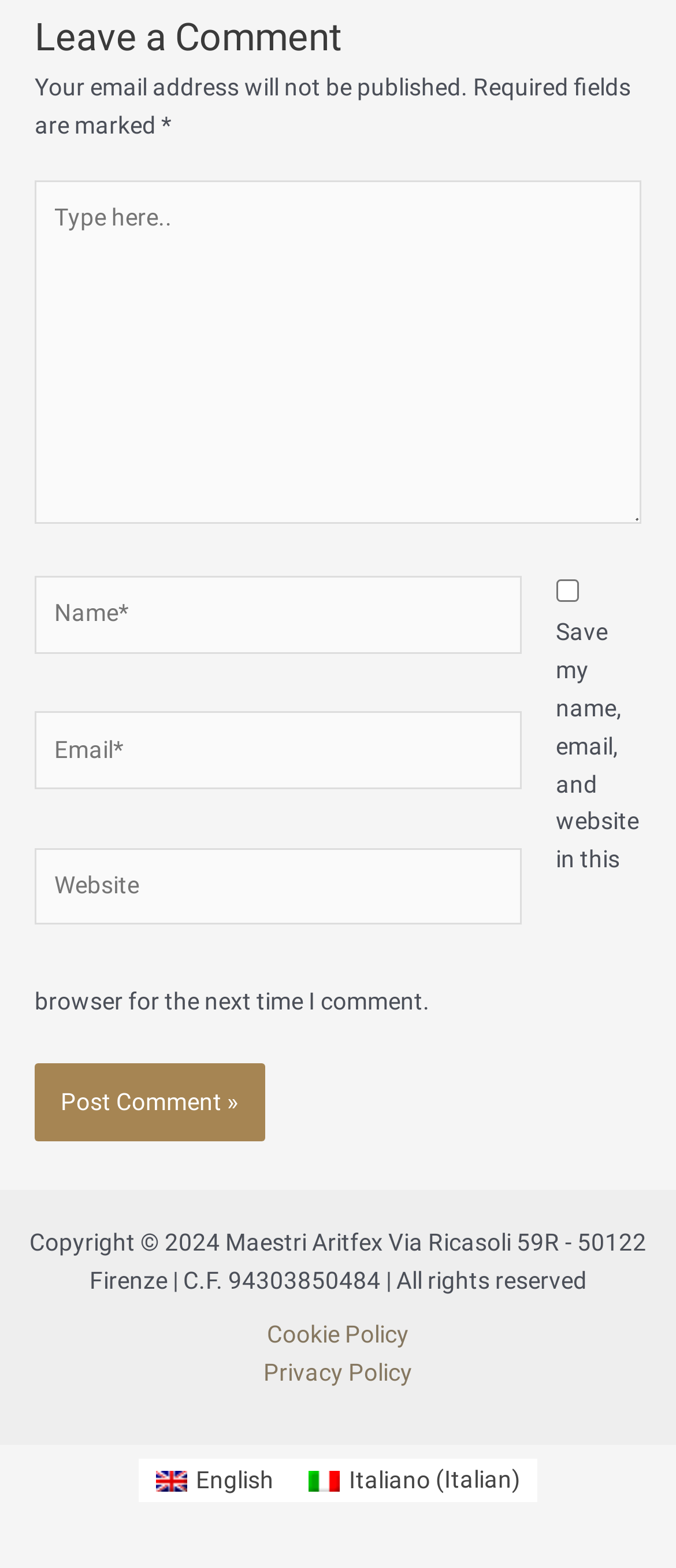Using the description: "Privacy Policy", identify the bounding box of the corresponding UI element in the screenshot.

[0.338, 0.864, 0.662, 0.888]